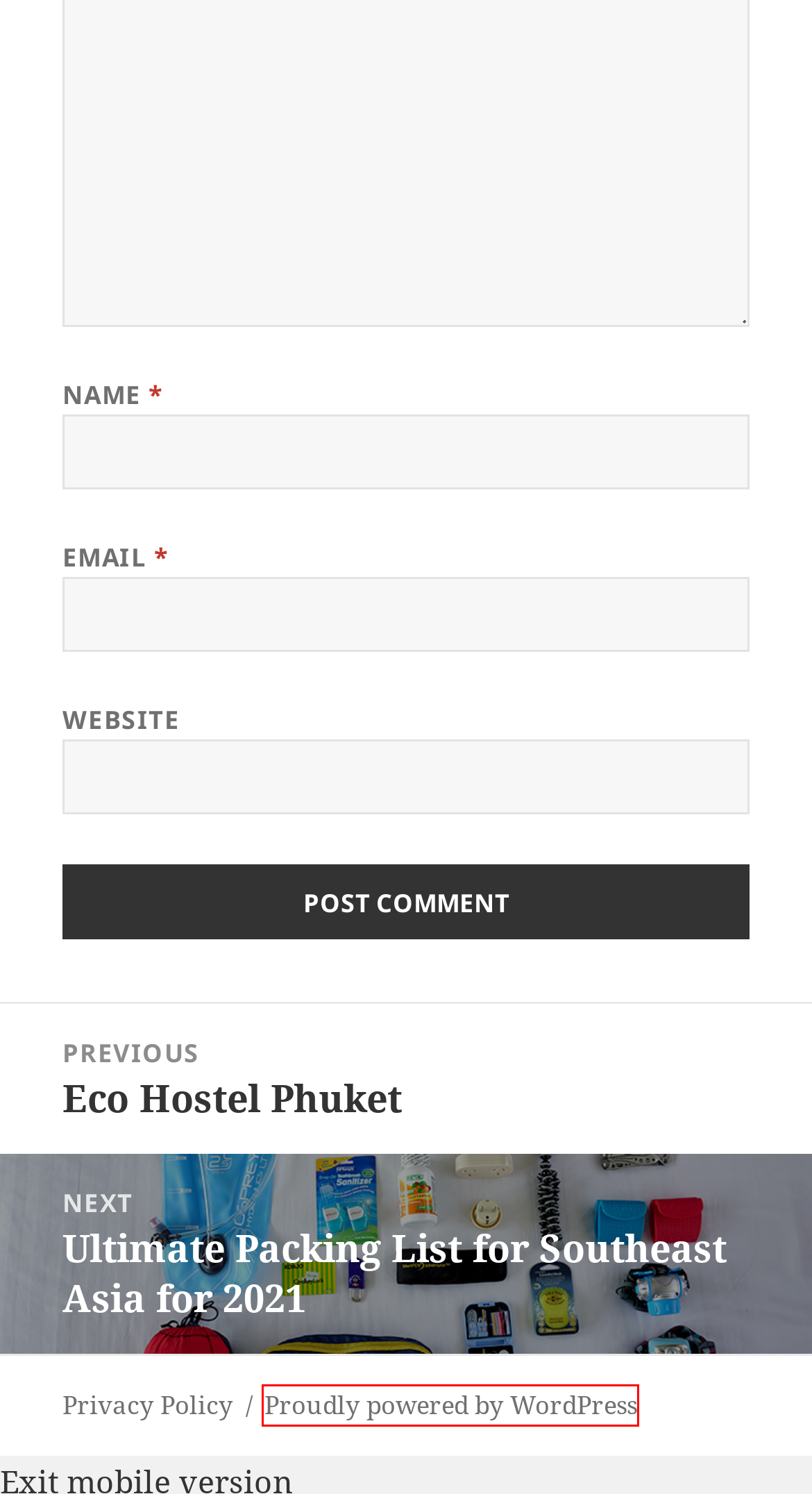You are presented with a screenshot of a webpage that includes a red bounding box around an element. Determine which webpage description best matches the page that results from clicking the element within the red bounding box. Here are the candidates:
A. Things to Do in Ibiza Besides Partying | Don't Forget To Move
B. Blog Tool, Publishing Platform, and CMS – WordPress.org
C. Don't Forget To Move Author | Don't Forget To Move
D. Cala Tarida beach | Ibiza Spotlight
E. Packing List for Southeast Asia for 2021 | Don't Forget To Move
F. Privacy Policy | Don't Forget To Move | Adventure Travel
G. For The Future Archives - Don't Forget To Move
H. Eco Hostel Phuket Review | Don't Forget To Move

B